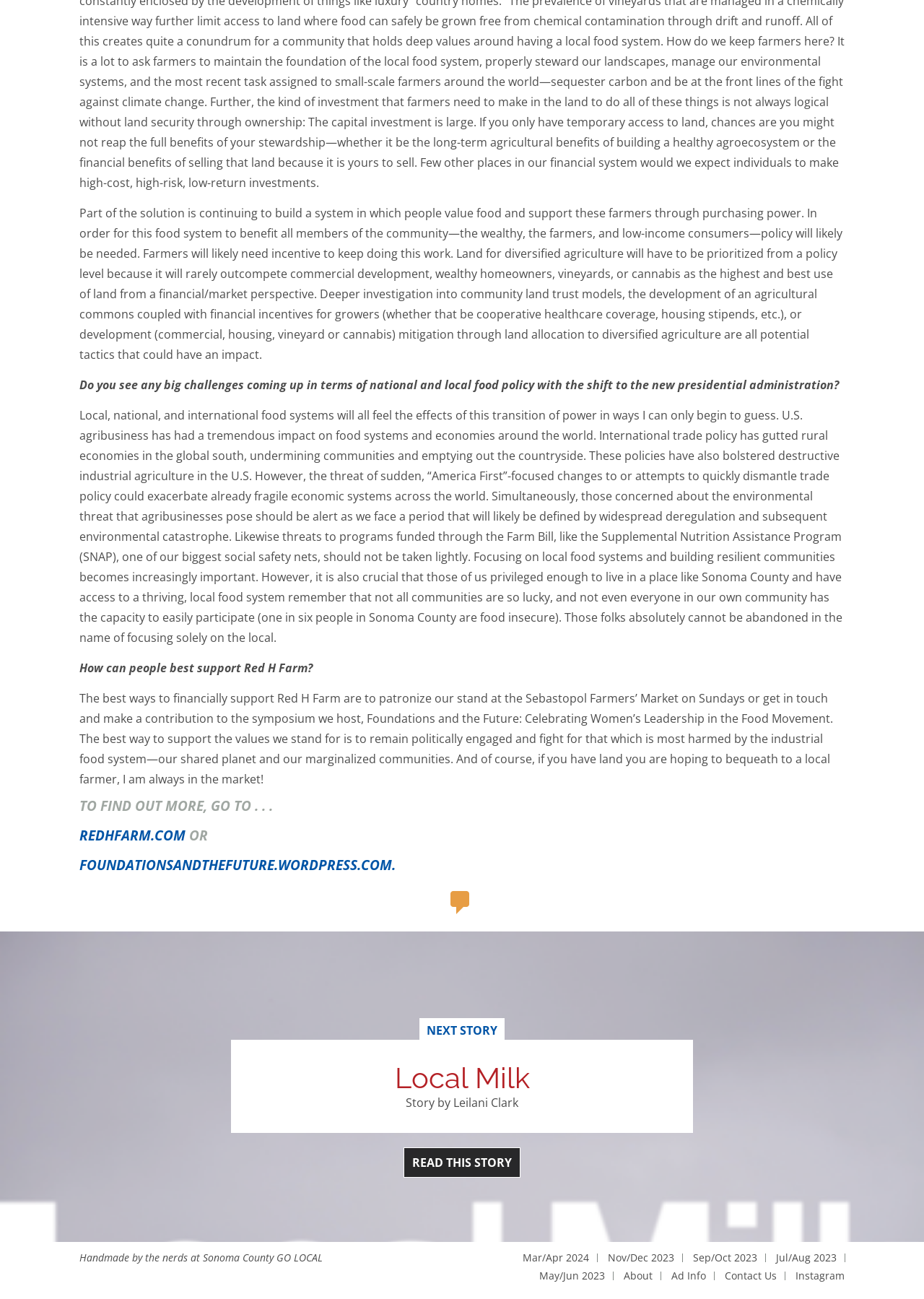Locate the bounding box coordinates of the clickable area needed to fulfill the instruction: "Toggle dark mode".

None